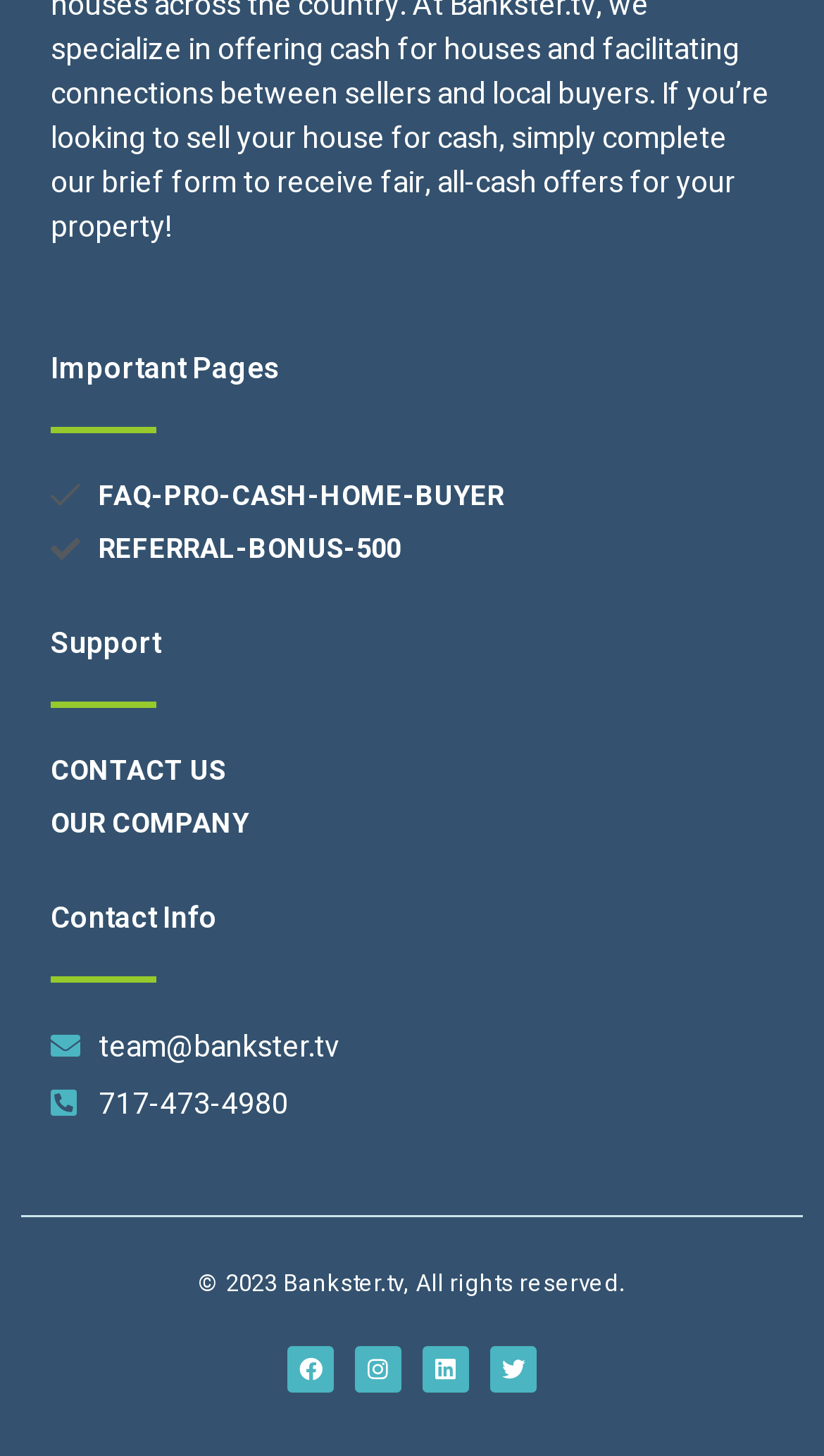From the webpage screenshot, predict the bounding box of the UI element that matches this description: "Referral-bonus-500".

[0.062, 0.363, 0.938, 0.391]